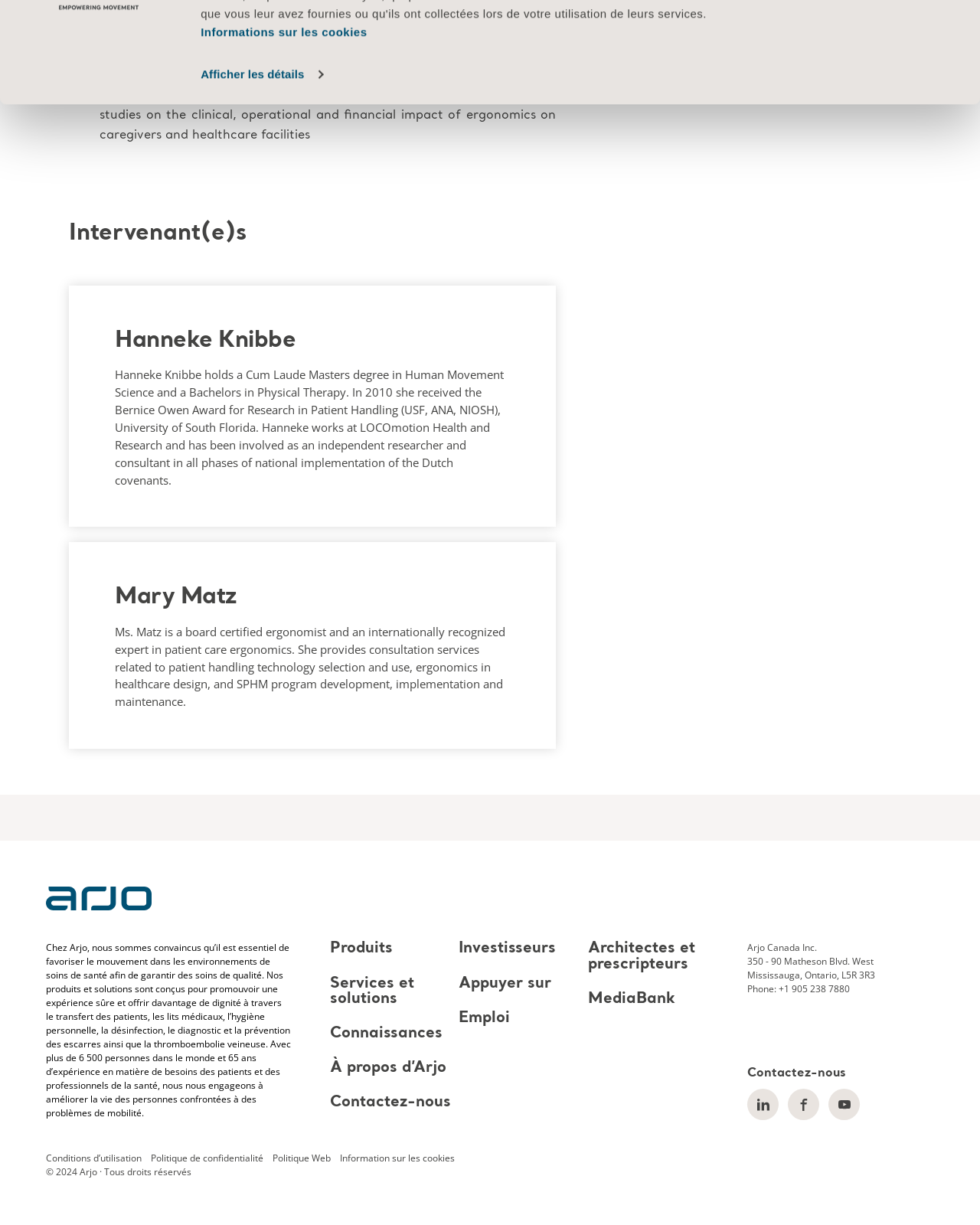Who is Hanneke Knibbe?
Provide a detailed answer to the question using information from the image.

Hanneke Knibbe is a researcher and consultant who holds a Cum Laude Masters degree in Human Movement Science and a Bachelors in Physical Therapy, and has been involved as an independent researcher and consultant in all phases of national implementation of the Dutch covenants, as mentioned in the StaticText element with the OCR text 'Hanneke Knibbe holds a Cum Laude Masters degree in Human Movement Science and a Bachelors in Physical Therapy. In 2010 she received the Bernice Owen Award for Research in Patient Handling (USF, ANA, NIOSH), University of South Florida. Hanneke works at LOCOmotion Health and Research and has been involved as an independent researcher and consultant in all phases of national implementation of the Dutch covenants.'